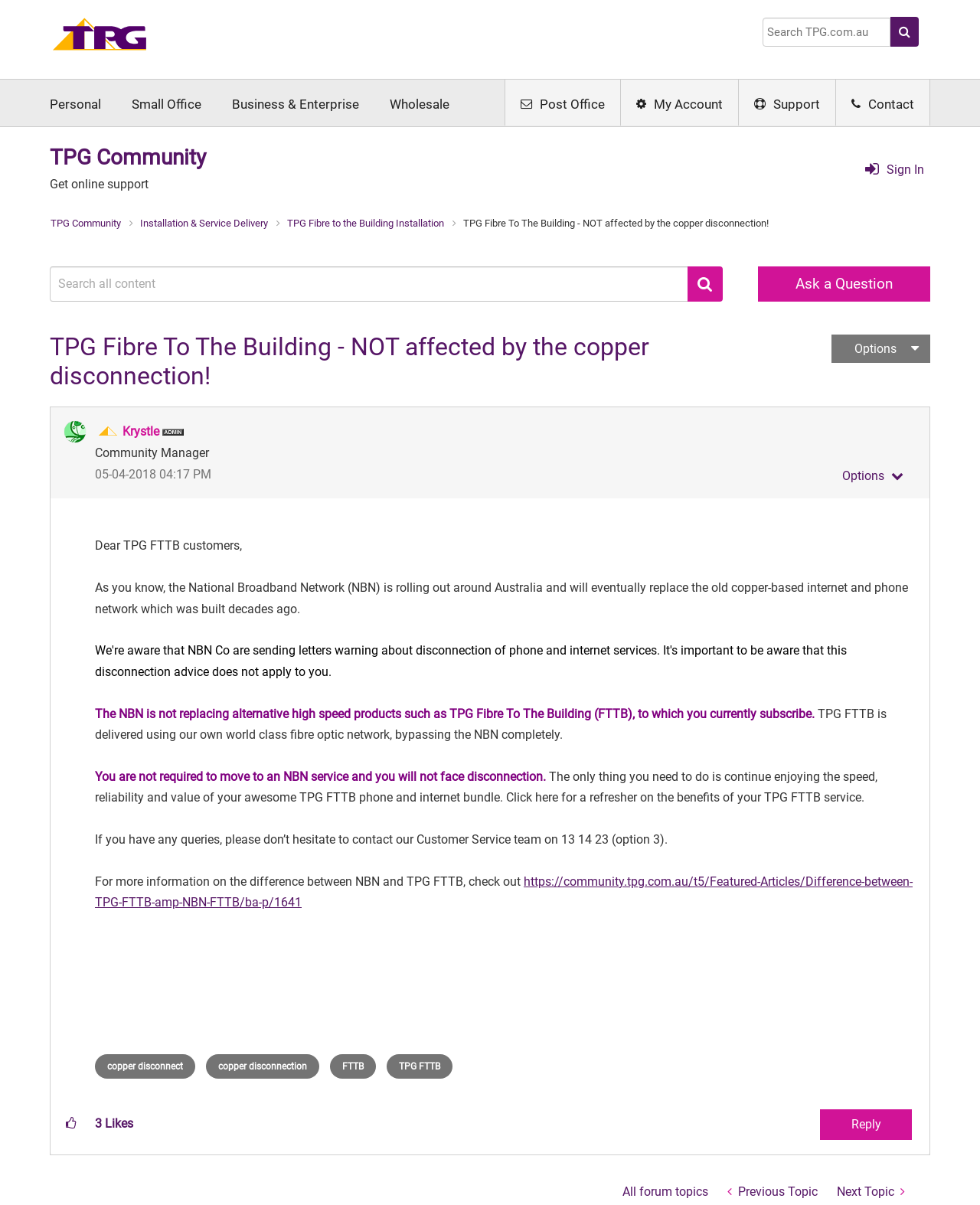Please predict the bounding box coordinates (top-left x, top-left y, bottom-right x, bottom-right y) for the UI element in the screenshot that fits the description: News

None